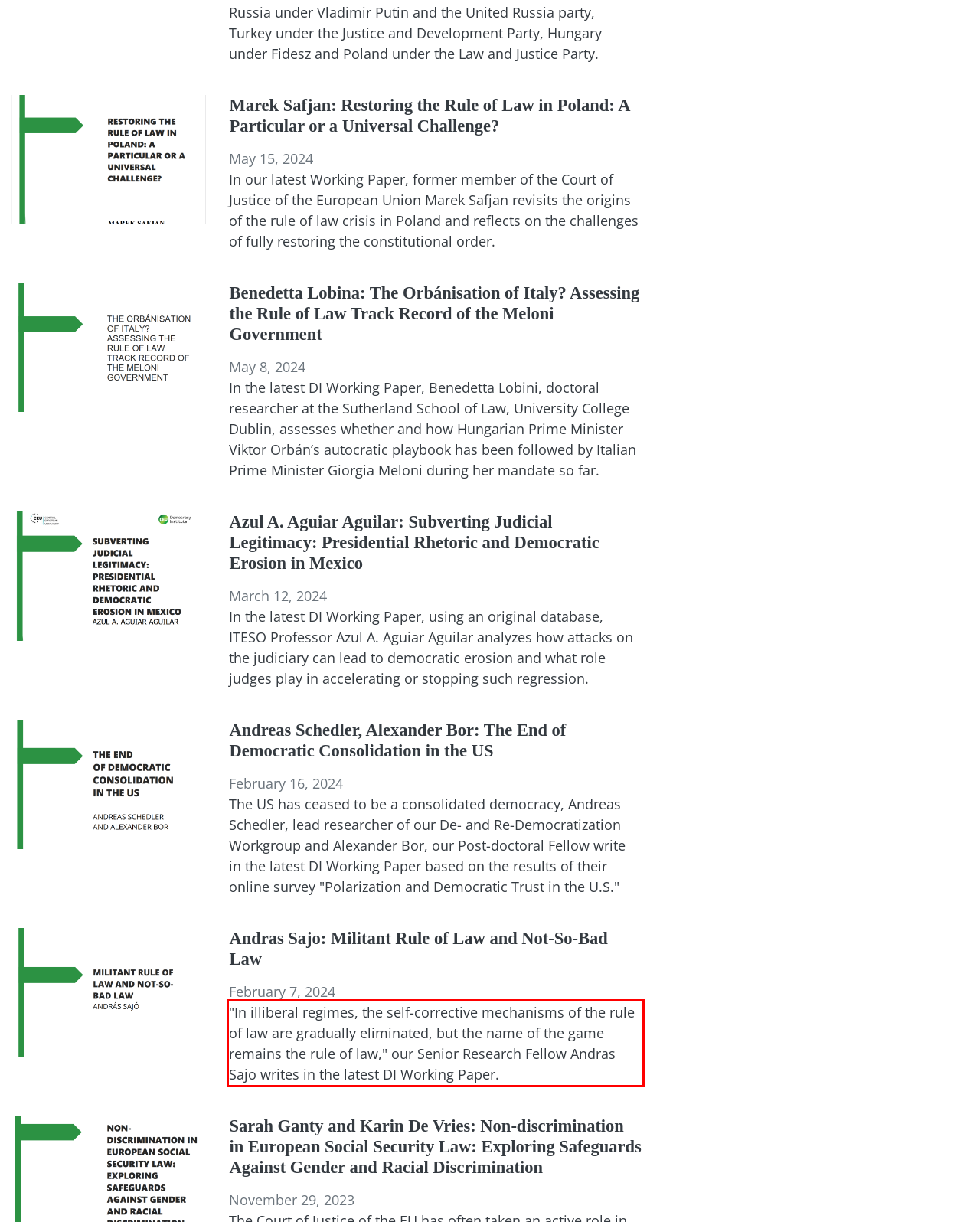Using the provided screenshot of a webpage, recognize and generate the text found within the red rectangle bounding box.

"In illiberal regimes, the self-corrective mechanisms of the rule of law are gradually eliminated, but the name of the game remains the rule of law," our Senior Research Fellow Andras Sajo writes in the latest DI Working Paper.